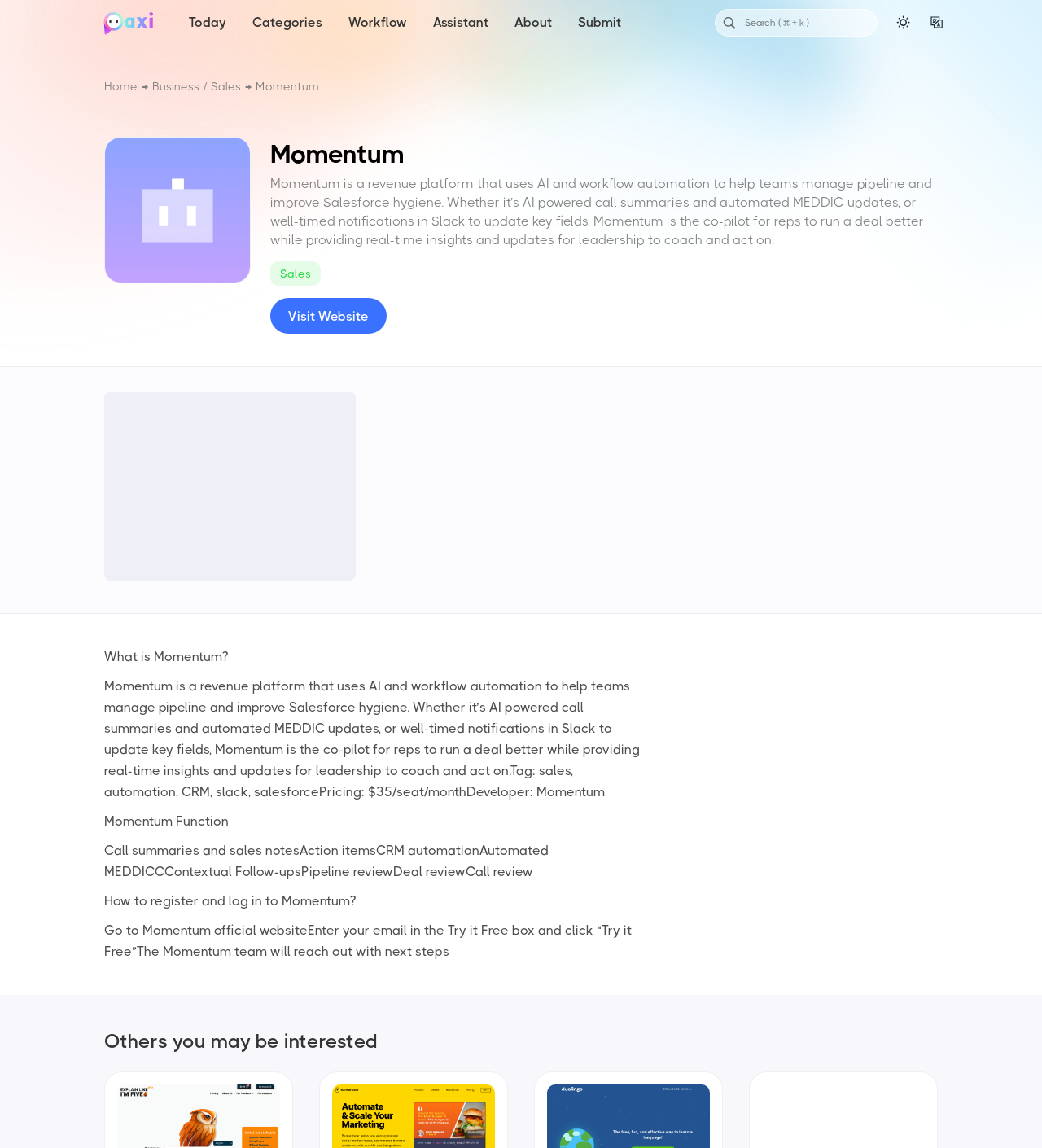Extract the bounding box coordinates for the HTML element that matches this description: "parent_node: Today". The coordinates should be four float numbers between 0 and 1, i.e., [left, top, right, bottom].

[0.094, 0.009, 0.156, 0.031]